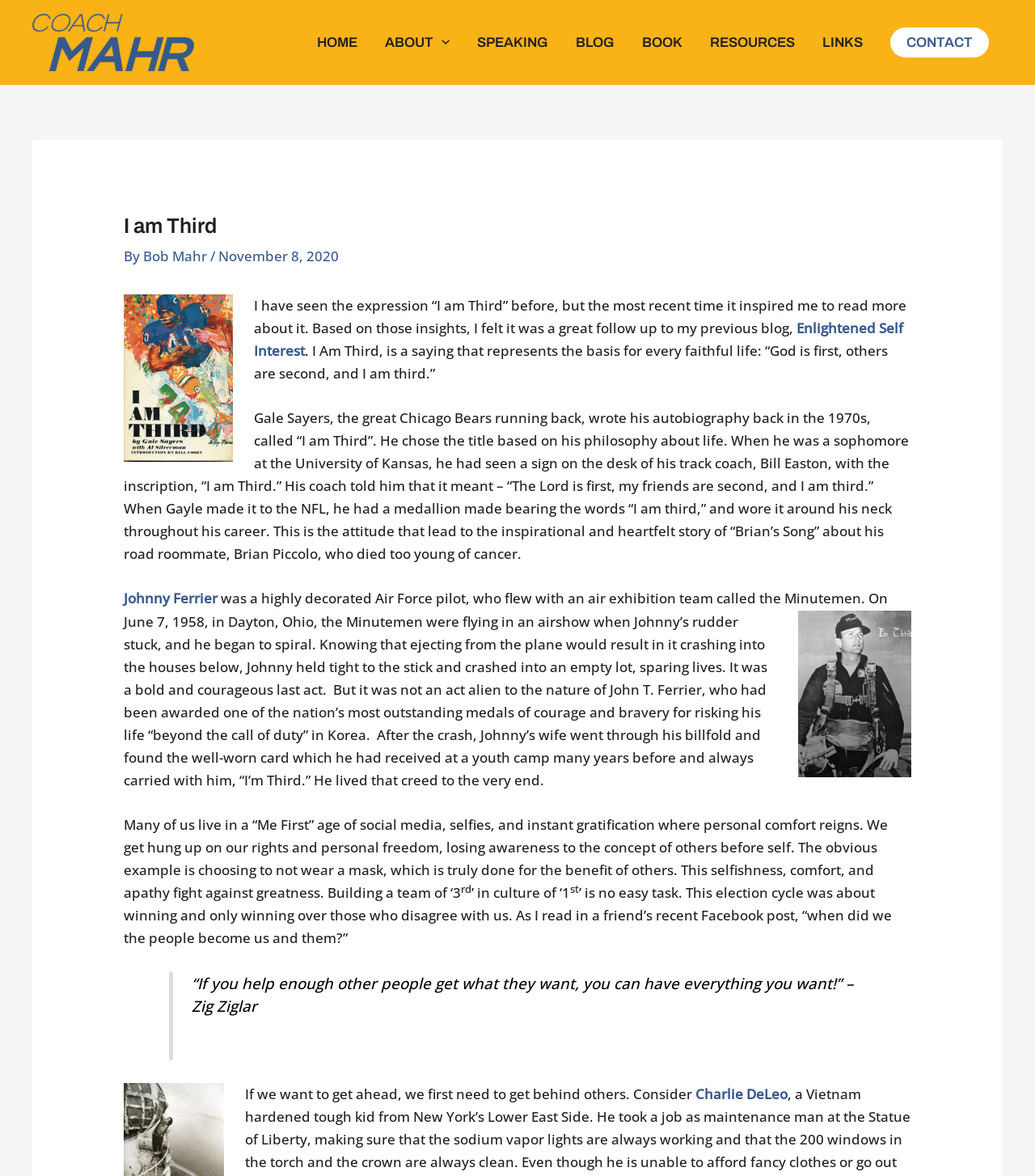What is the name of the air exhibition team that Johnny Ferrier flew with?
Please respond to the question thoroughly and include all relevant details.

The answer can be found in the text of the webpage, where it mentions that Johnny Ferrier flew with an air exhibition team called the Minutemen.